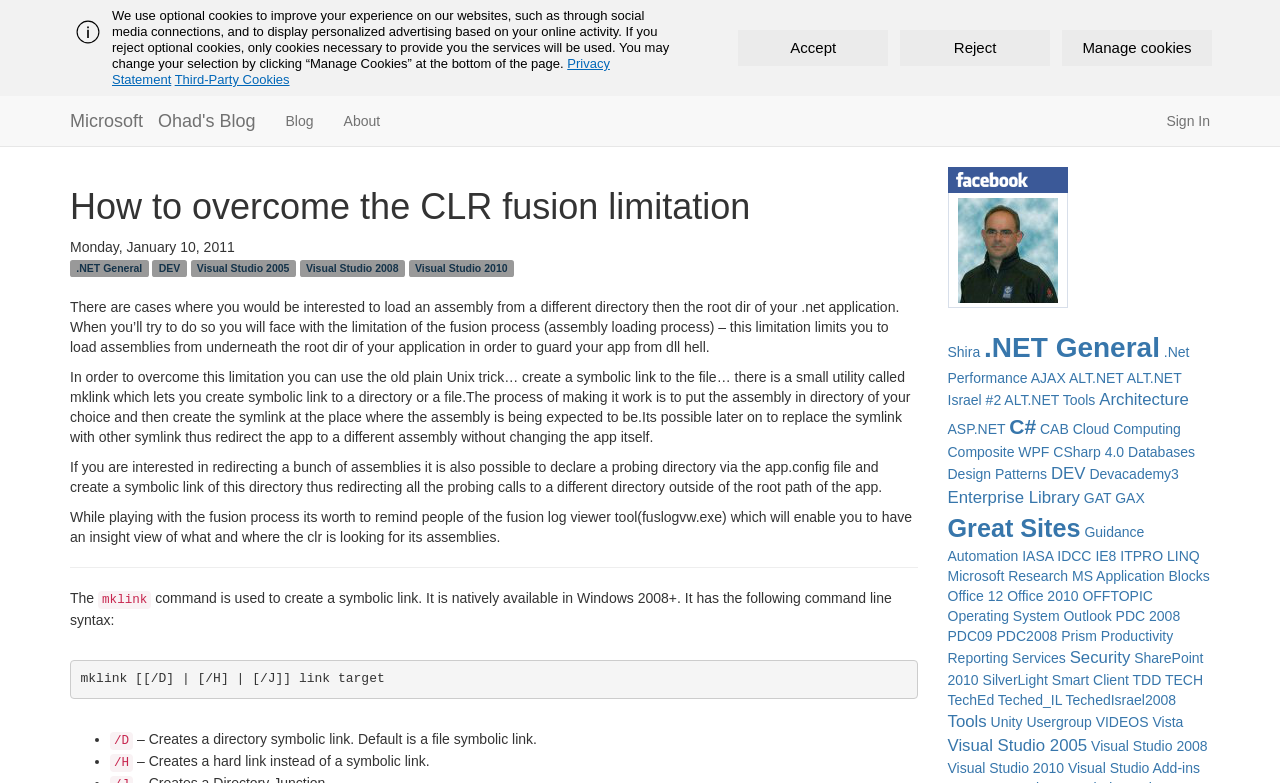Analyze the image and answer the question with as much detail as possible: 
What is the tool used to view the fusion process?

The Fuslogvw.exe tool is used to view the fusion process, which provides an insight into what and where the CLR is looking for its assemblies.